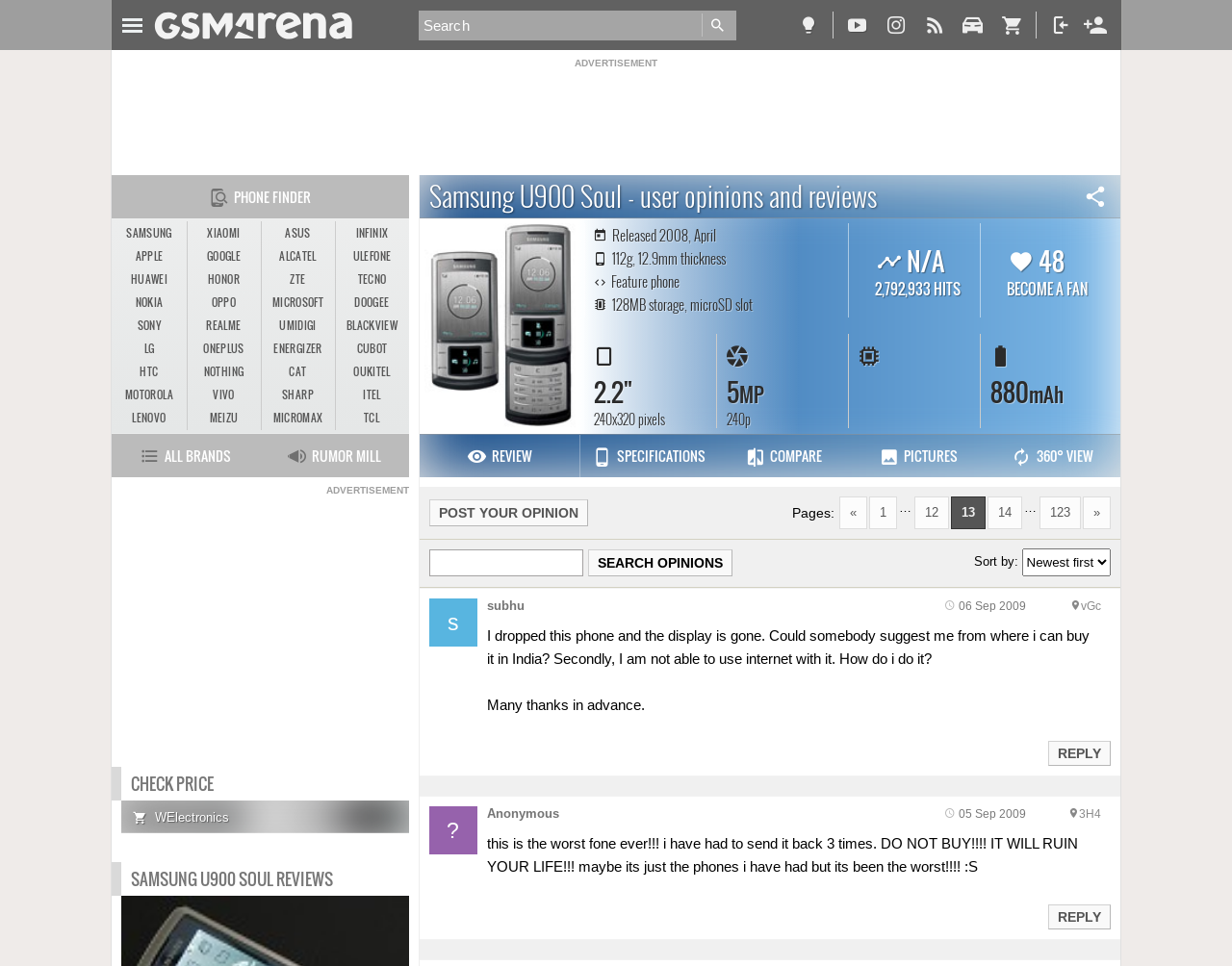How many pages of opinions are there?
Examine the webpage screenshot and provide an in-depth answer to the question.

The number of pages can be found at the bottom of the webpage, where it lists the page numbers and allows users to navigate between them. The last page number listed is 123.